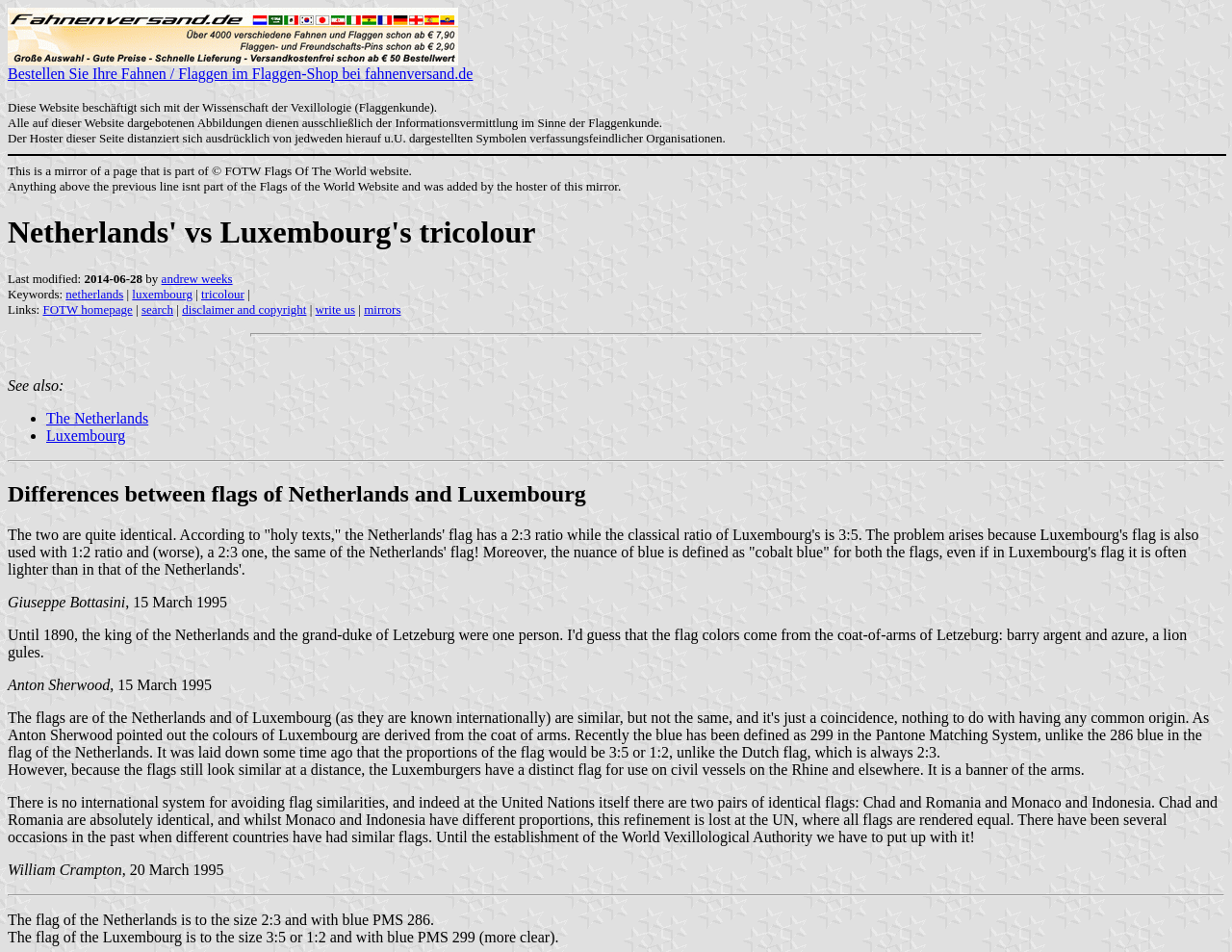Determine the webpage's heading and output its text content.

Netherlands' vs Luxembourg's tricolour